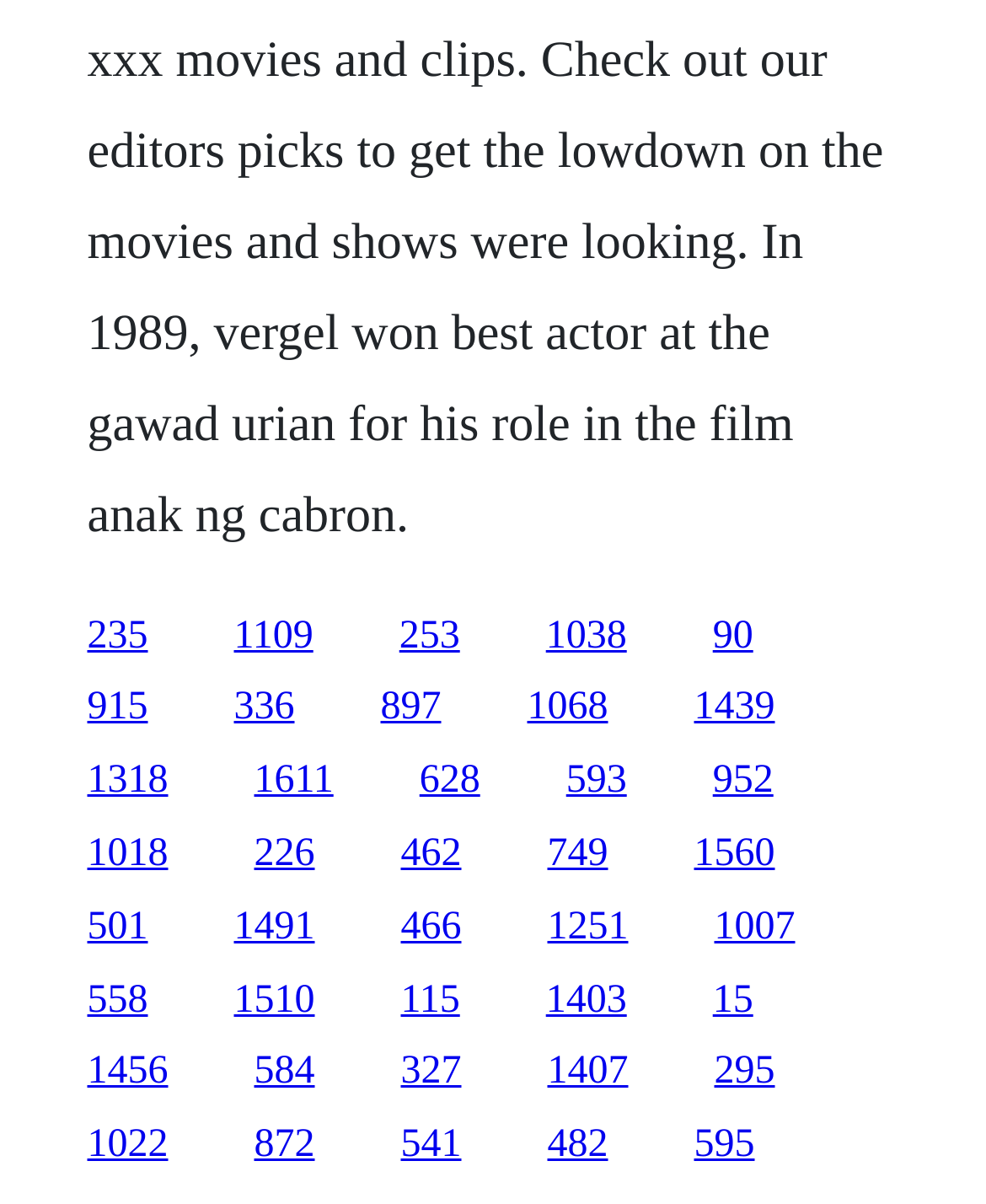Consider the image and give a detailed and elaborate answer to the question: 
What is the horizontal position of the link '1560'?

I compared the x1 and x2 coordinates of the link '1560' with other elements, and it appears to be on the right side of the webpage.